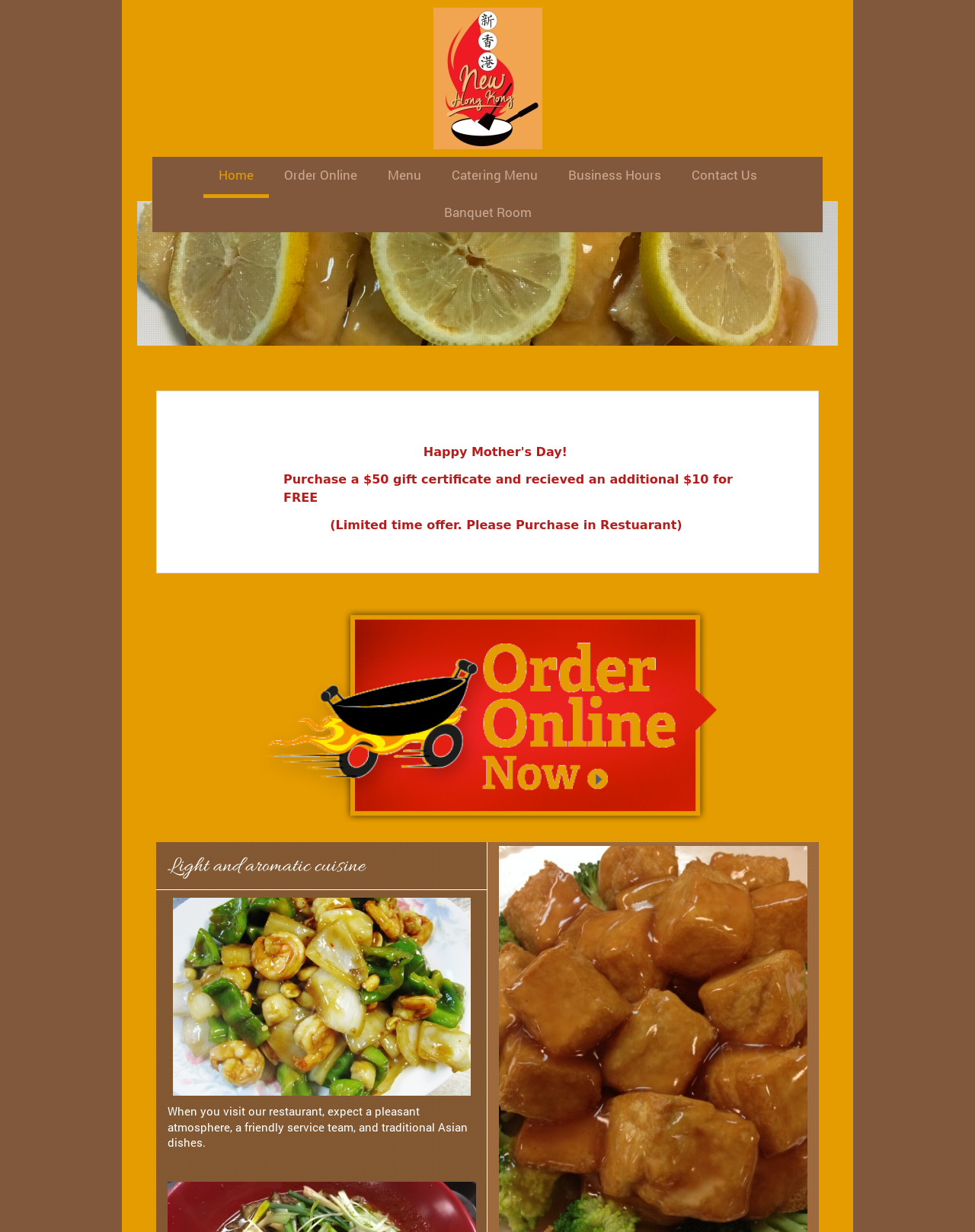Please answer the following question using a single word or phrase: 
What can you expect when visiting the restaurant?

Pleasant atmosphere, friendly service team, and traditional Asian dishes